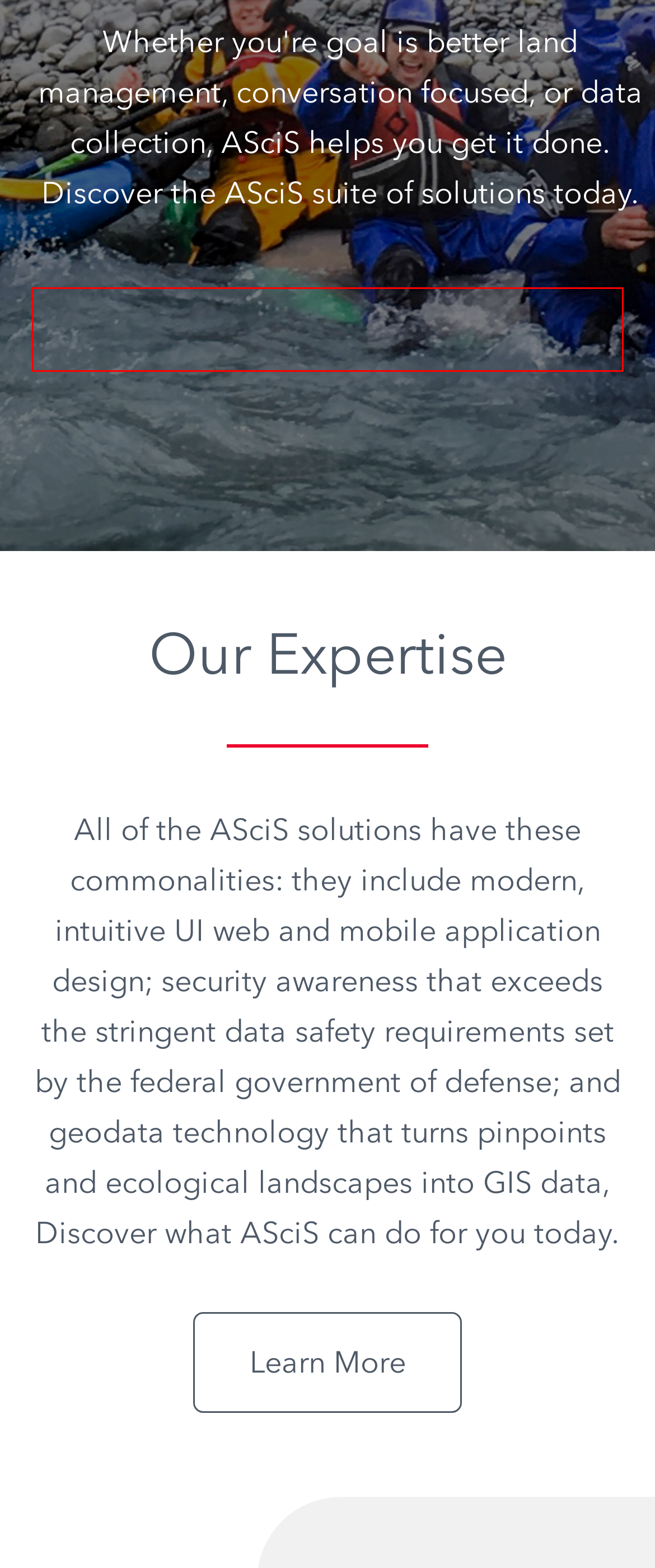Given a screenshot of a webpage with a red bounding box around a UI element, please identify the most appropriate webpage description that matches the new webpage after you click on the element. Here are the candidates:
A. Careers | ASciS
B. Top Web Design, Branding, & Digital Marketing - Chambersburg, PA
C. Contact | ASciS
D. Partners | ASciS
E. Media | ASciS
F. Xscientia | ASciS
G. Digital Solutions | ASciS
H. Culture | ASciS

C